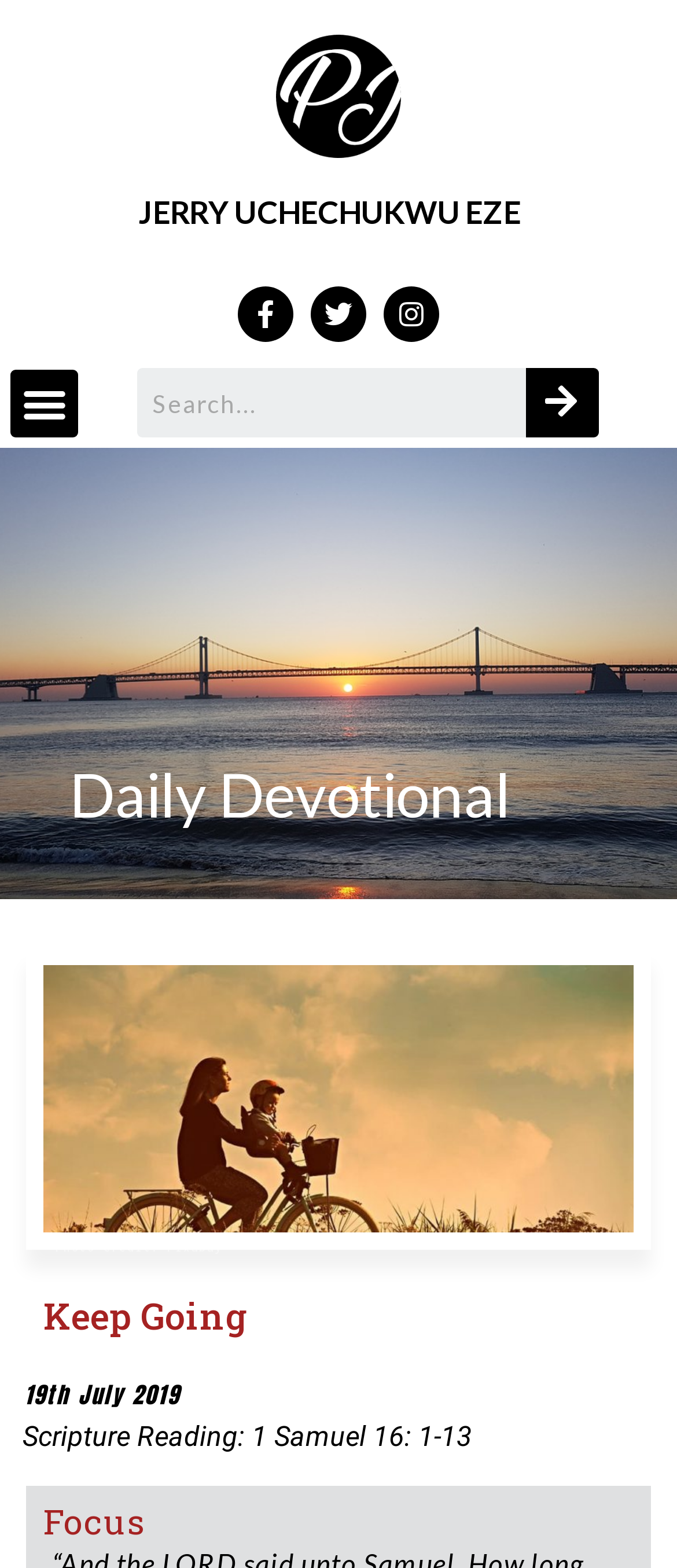Describe all significant elements and features of the webpage.

The webpage appears to be a daily devotional page, with a focus on Christian scripture and inspiration. At the top, there is a navigation section with links to the website's social media profiles, including Facebook, Twitter, and Instagram, positioned horizontally next to each other. Below this, there is a search bar with a search button to the right. 

To the left of the search bar, there is a menu toggle button. The main content of the page is divided into sections, with headings and images. A large image takes up most of the width of the page, with a photo credit link below it. 

The main devotional content is headed by "Keep Going" and is dated "19th July 2019". The scripture reading for the day is from 1 Samuel 16: 1-13, and there is a focus section below this. The overall layout is organized, with clear headings and concise text.